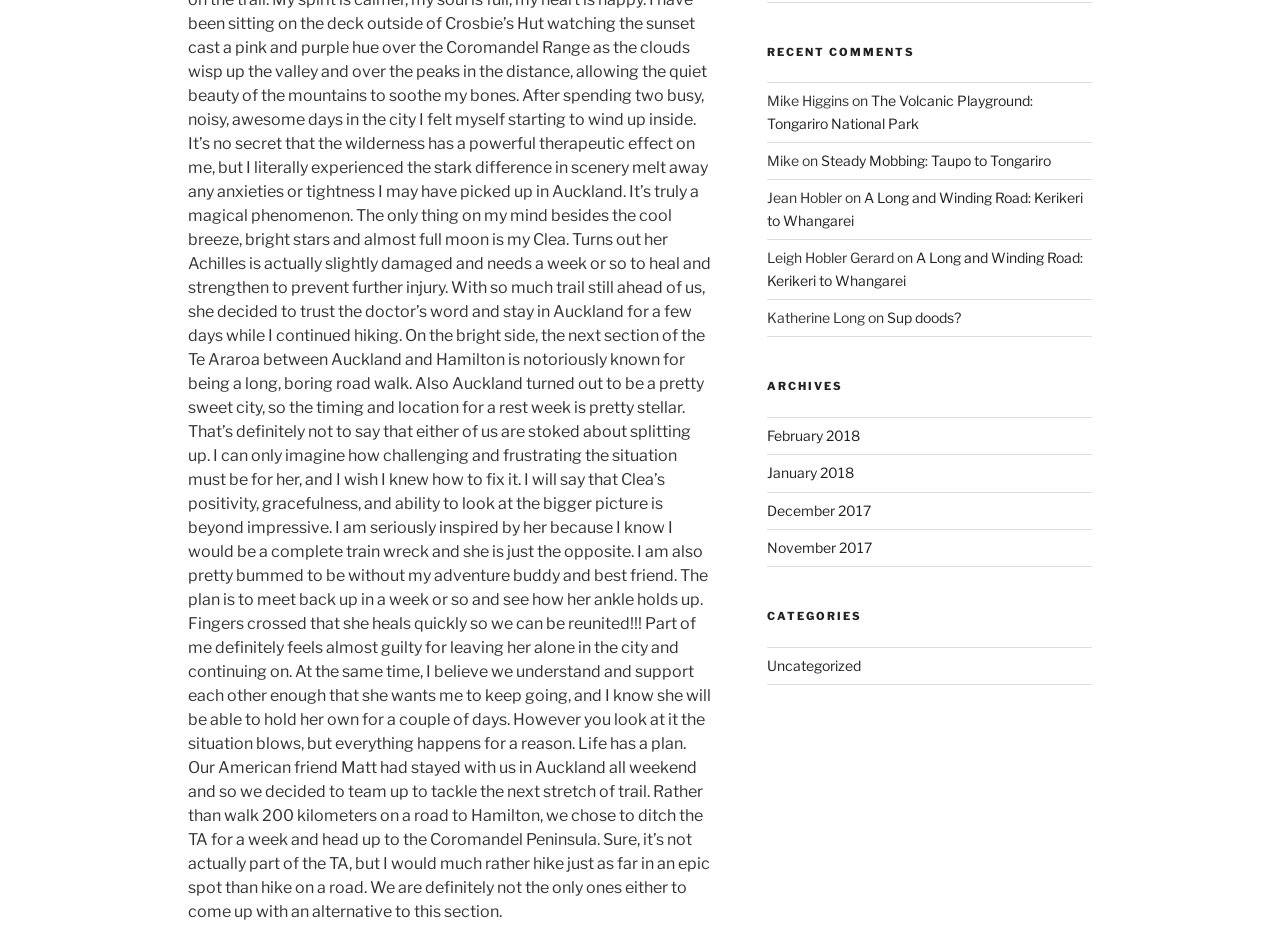Provide the bounding box coordinates for the UI element that is described as: "January 2018".

[0.599, 0.491, 0.667, 0.509]